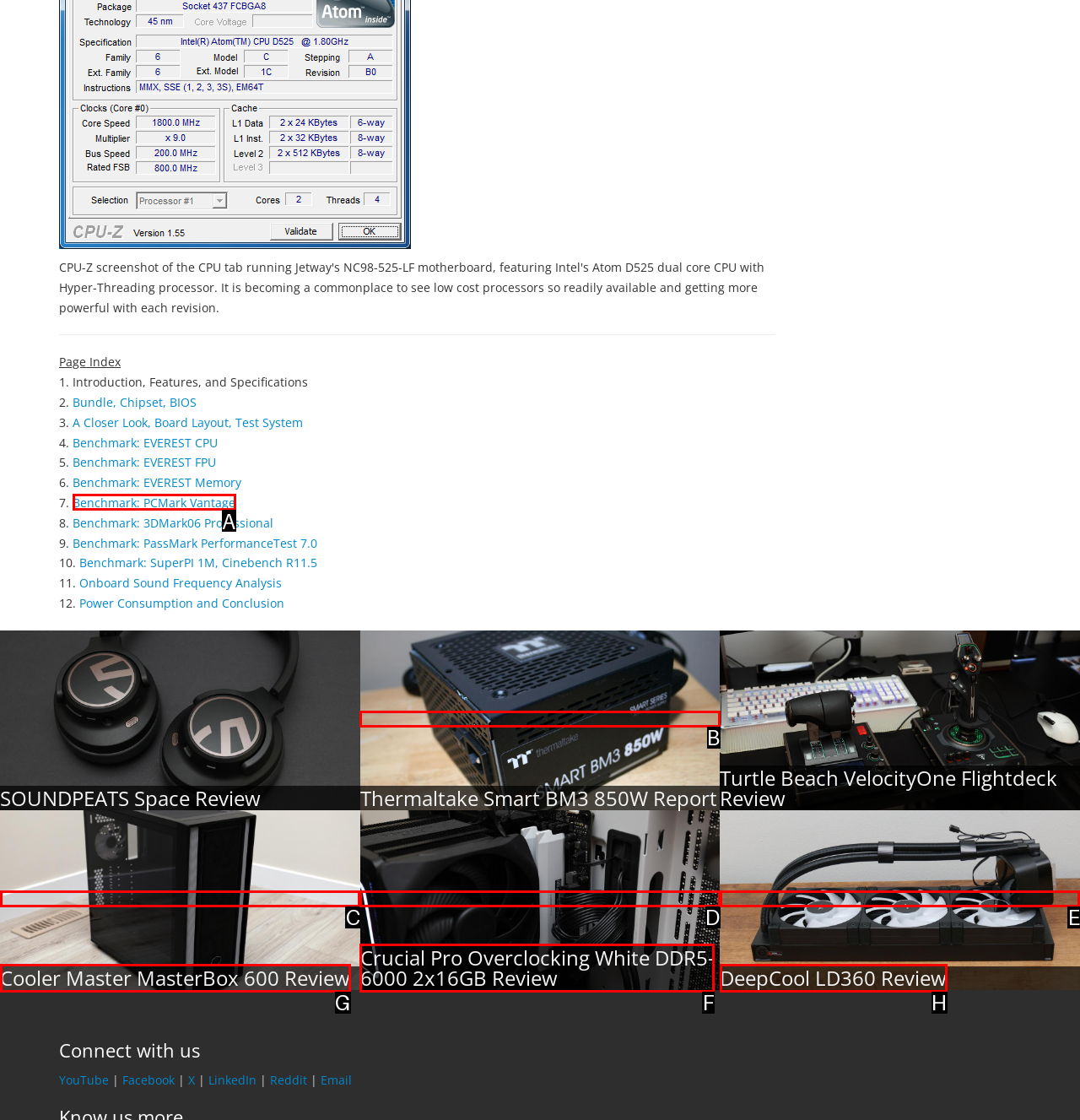Looking at the description: alt="Cooler Master MasterBox 600 Review", identify which option is the best match and respond directly with the letter of that option.

C